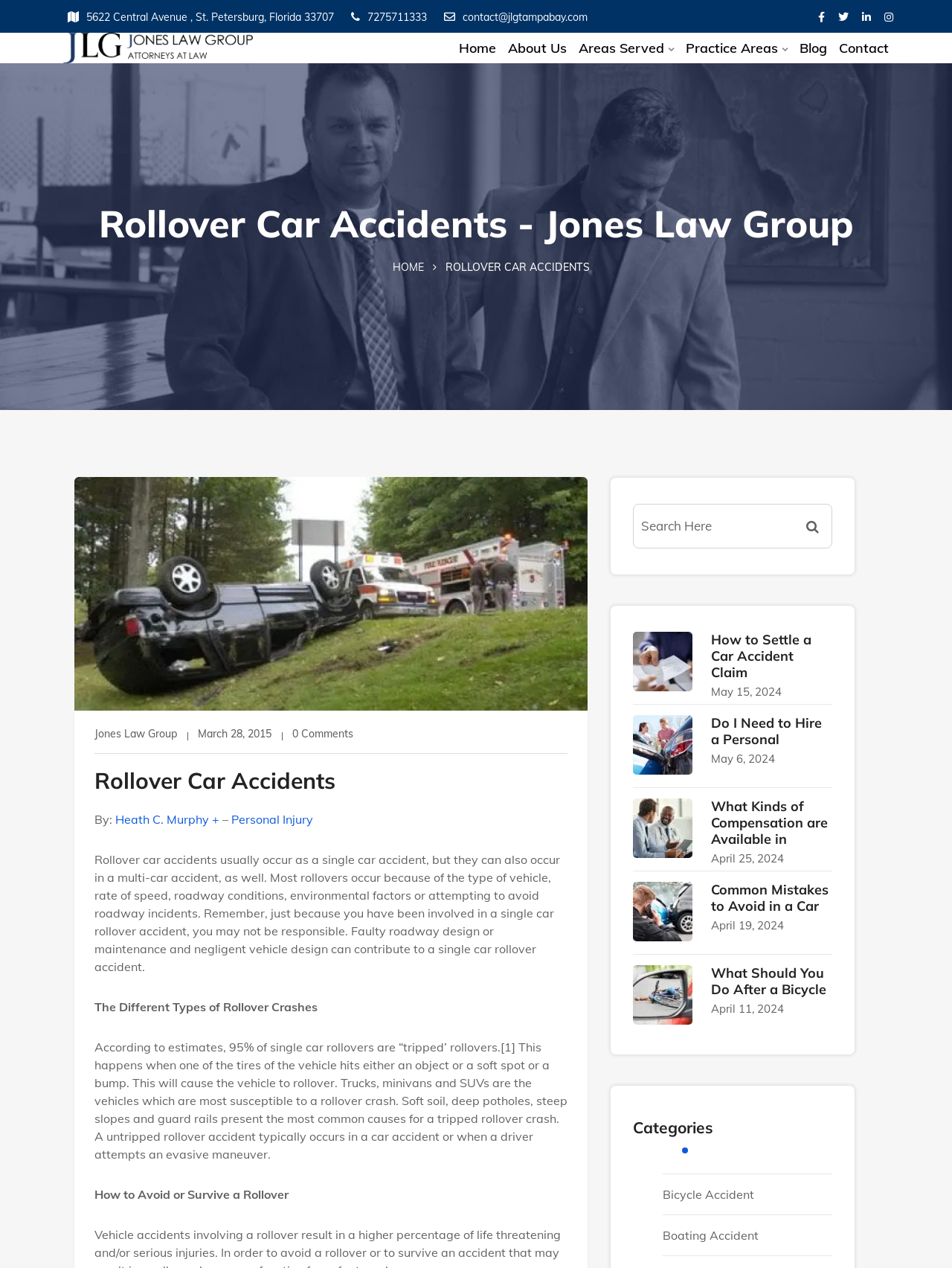Answer the question briefly using a single word or phrase: 
What is the address of Jones Law Group?

5622 Central Avenue, St. Petersburg, Florida 33707